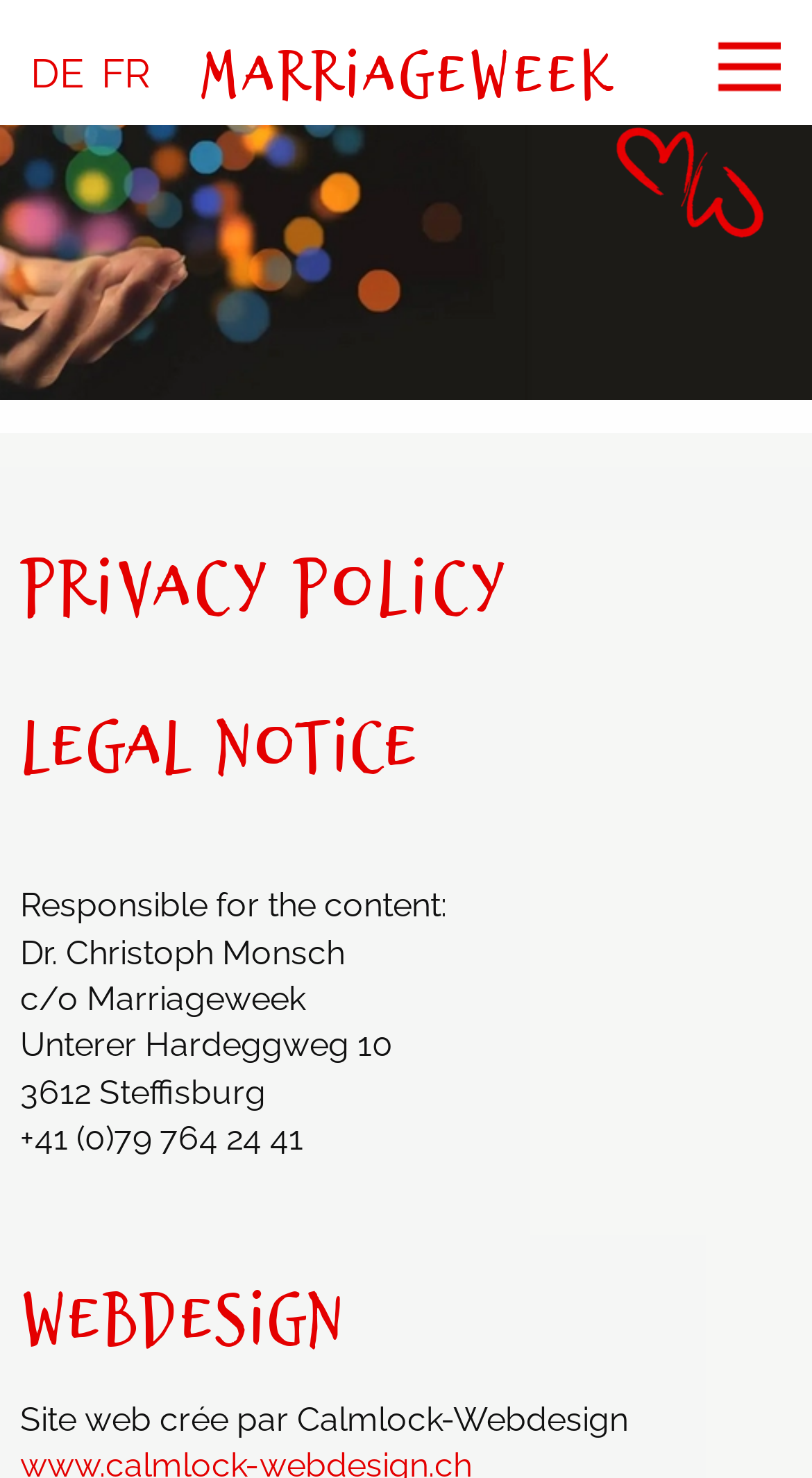Find the bounding box coordinates of the UI element according to this description: "FR".

[0.125, 0.033, 0.184, 0.064]